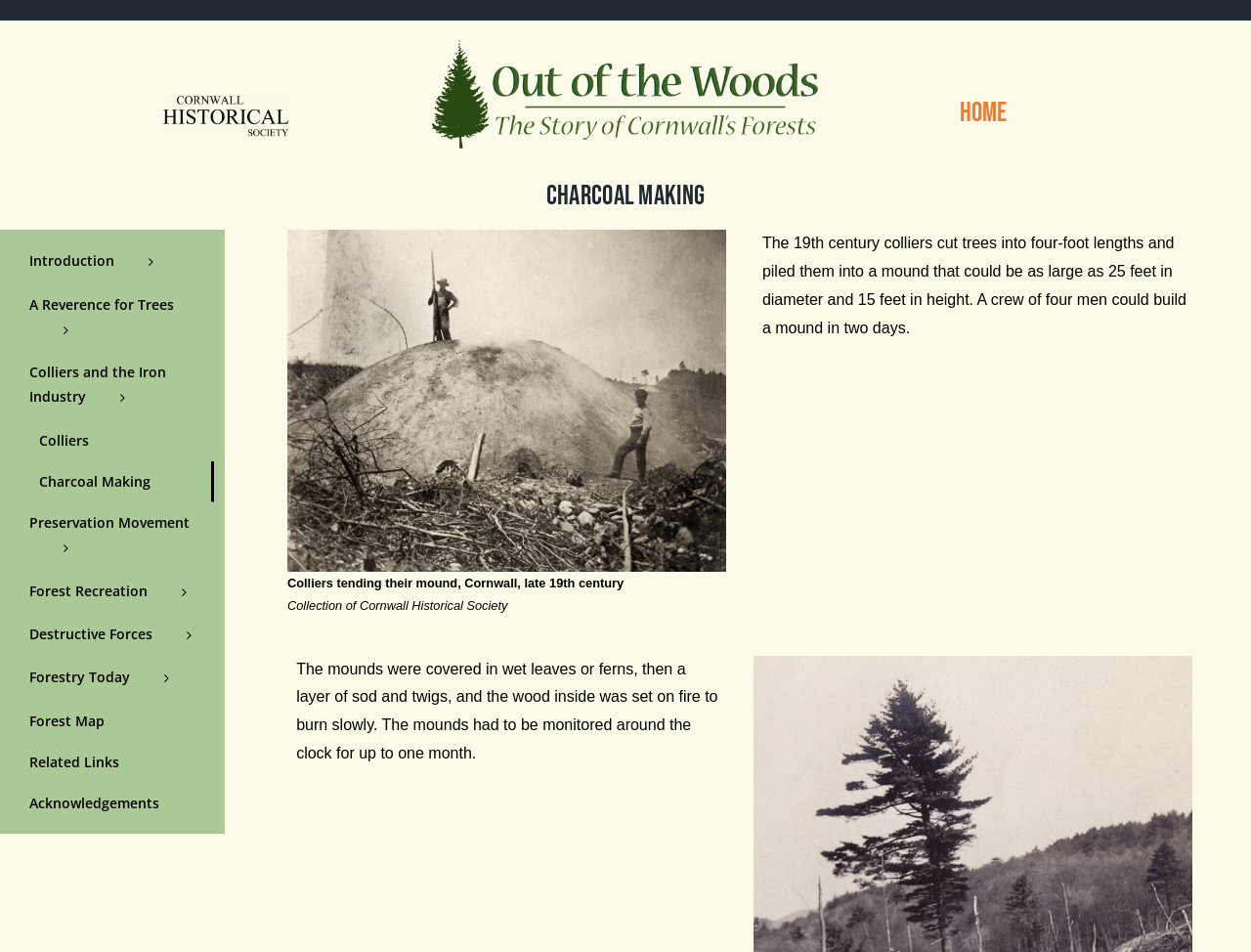Using the webpage screenshot, locate the HTML element that fits the following description and provide its bounding box: "Forest Recreation".

[0.008, 0.599, 0.171, 0.645]